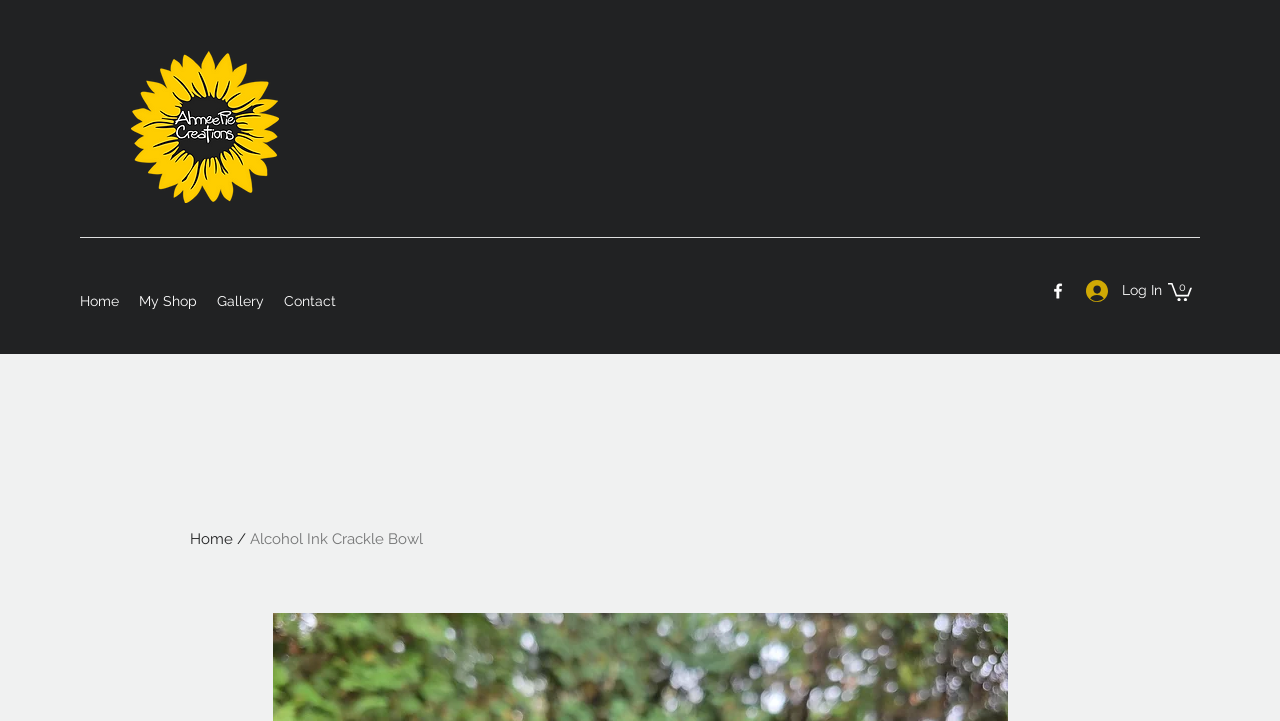Find the bounding box coordinates of the clickable area required to complete the following action: "view my shop".

[0.101, 0.383, 0.162, 0.452]